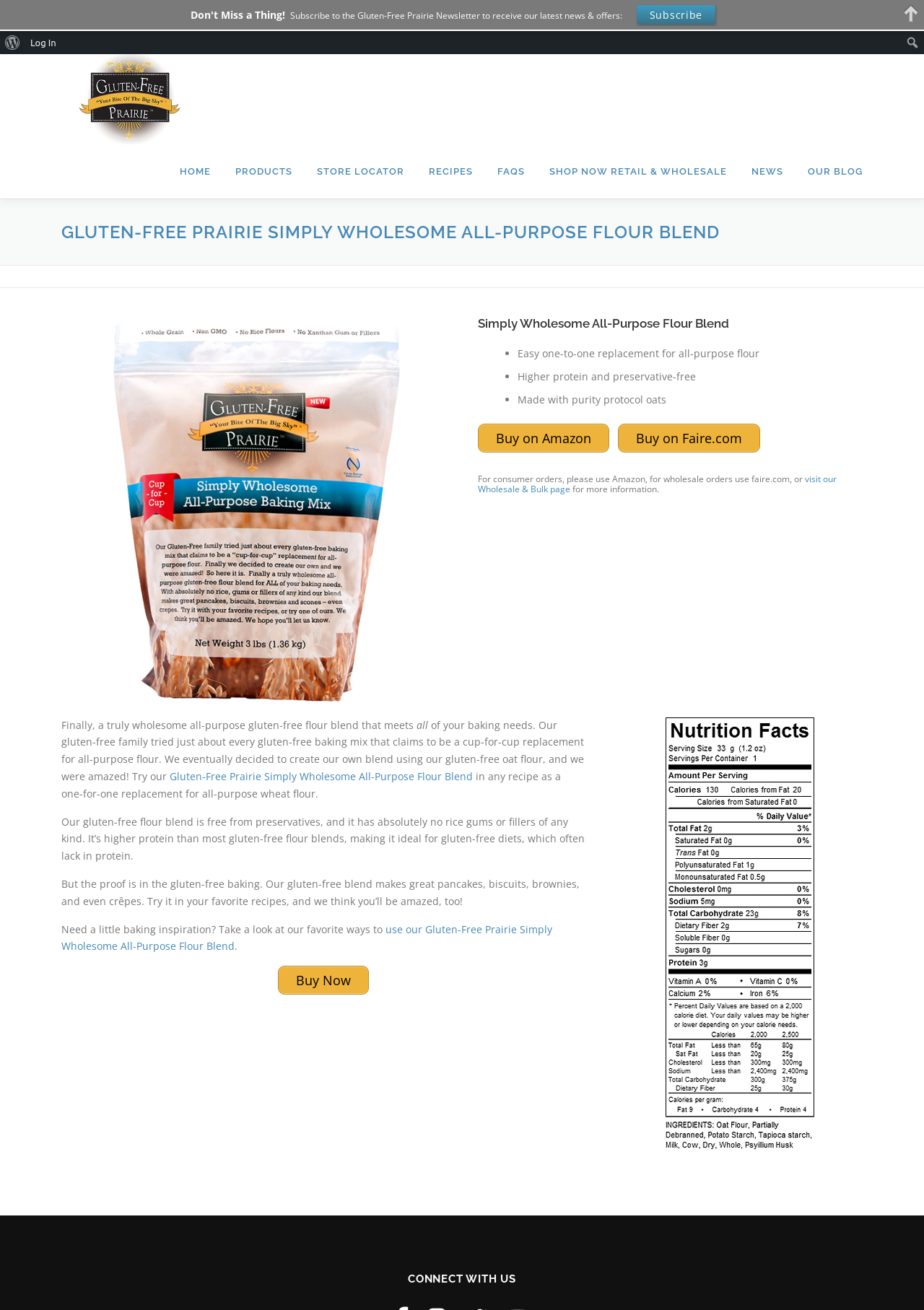Find and specify the bounding box coordinates that correspond to the clickable region for the instruction: "Click the 'Creating Mentally Healthy Communities, Starting with Children' link".

None